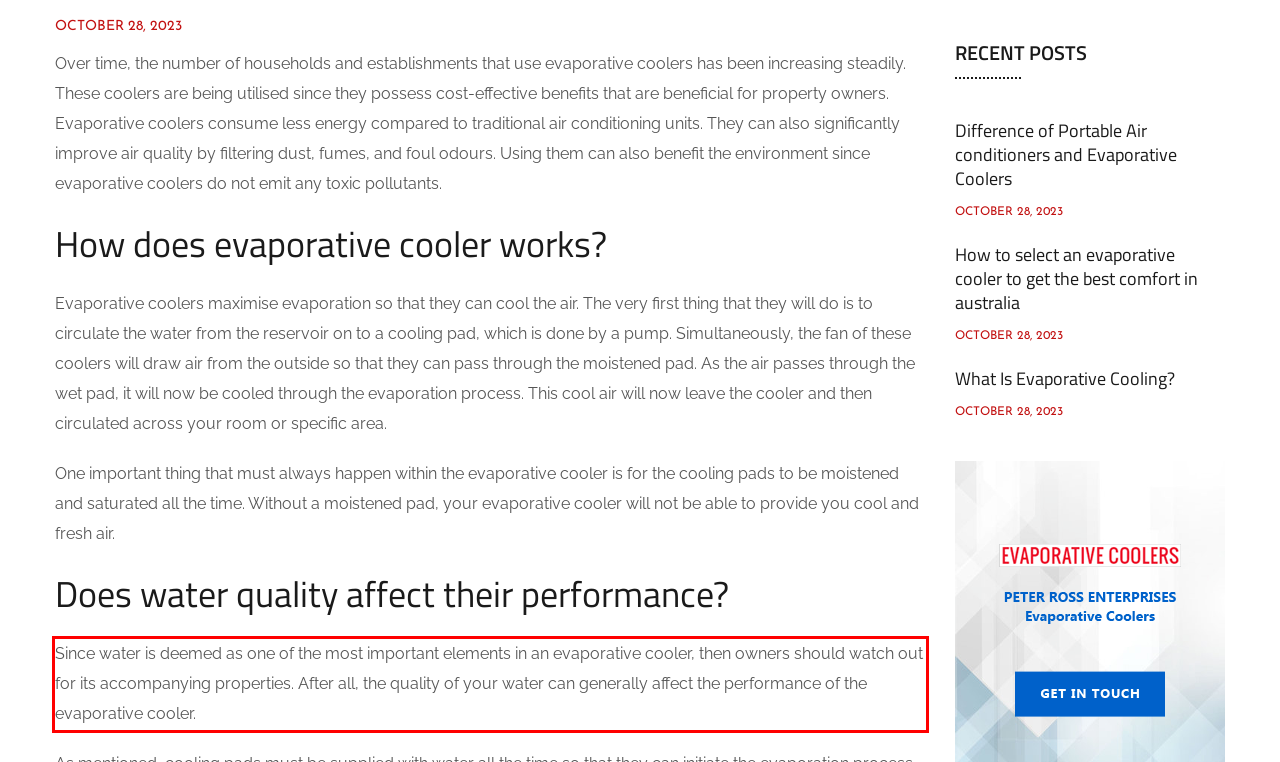Examine the screenshot of the webpage, locate the red bounding box, and generate the text contained within it.

Since water is deemed as one of the most important elements in an evaporative cooler, then owners should watch out for its accompanying properties. After all, the quality of your water can generally affect the performance of the evaporative cooler.